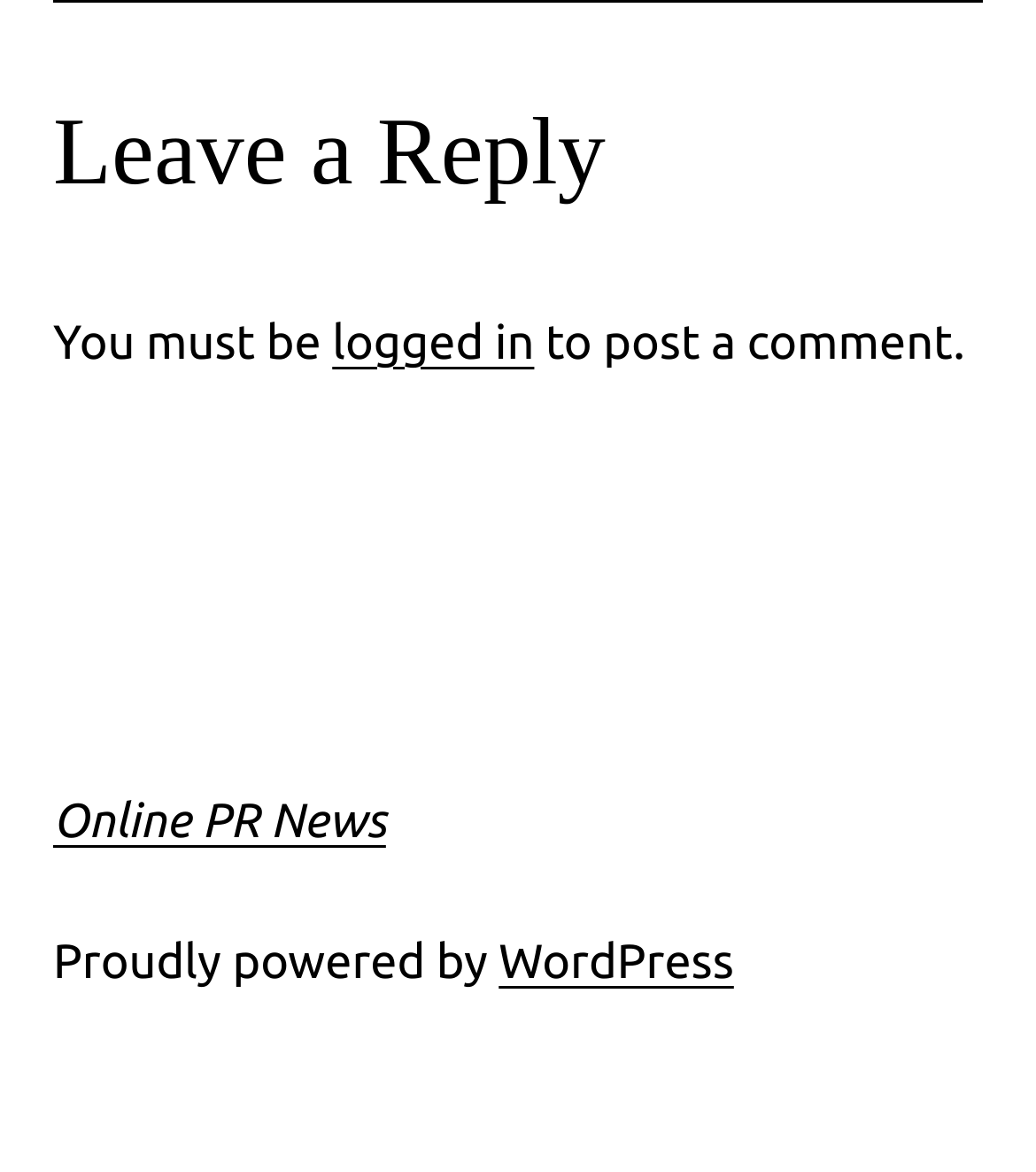What is the name of the news website?
Can you provide a detailed and comprehensive answer to the question?

The webpage has a link to 'Online PR News', which suggests that it is the name of the news website or the source of the article or post being commented on.